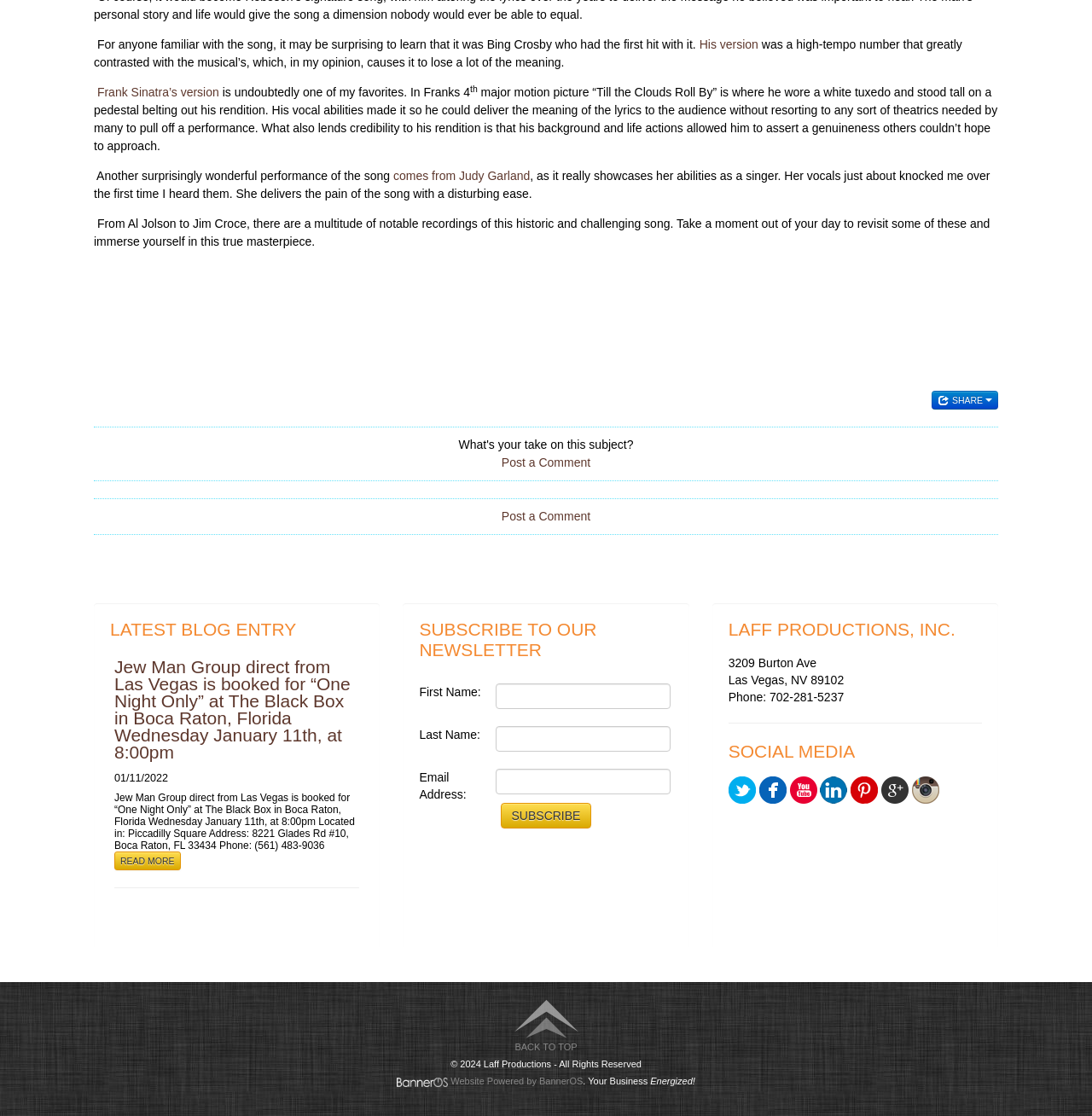Using the provided element description: "name="submit" value="Subscribe"", determine the bounding box coordinates of the corresponding UI element in the screenshot.

[0.458, 0.719, 0.542, 0.742]